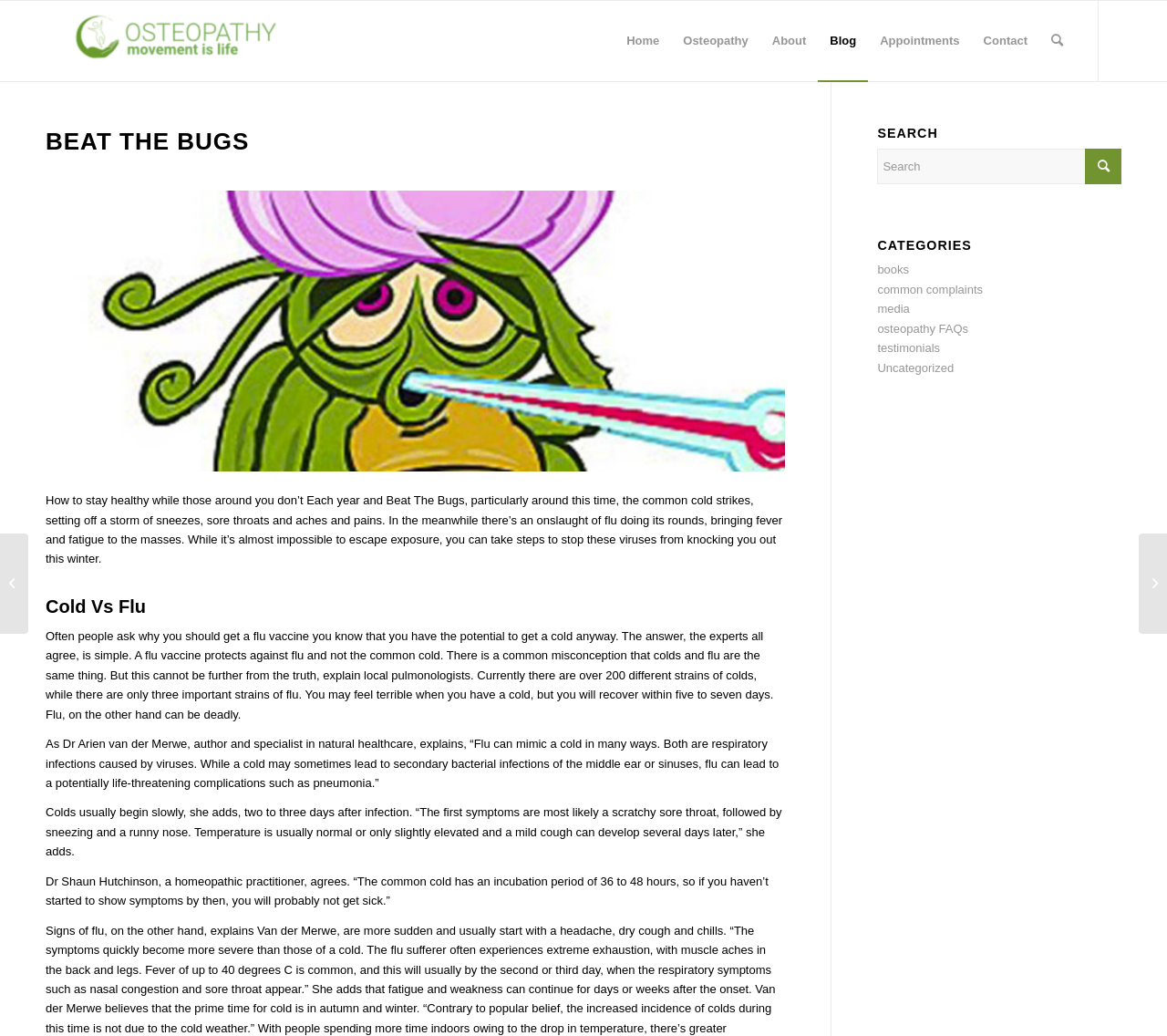Identify the bounding box coordinates necessary to click and complete the given instruction: "Read the 'Cold Vs Flu' article".

[0.039, 0.576, 0.673, 0.595]